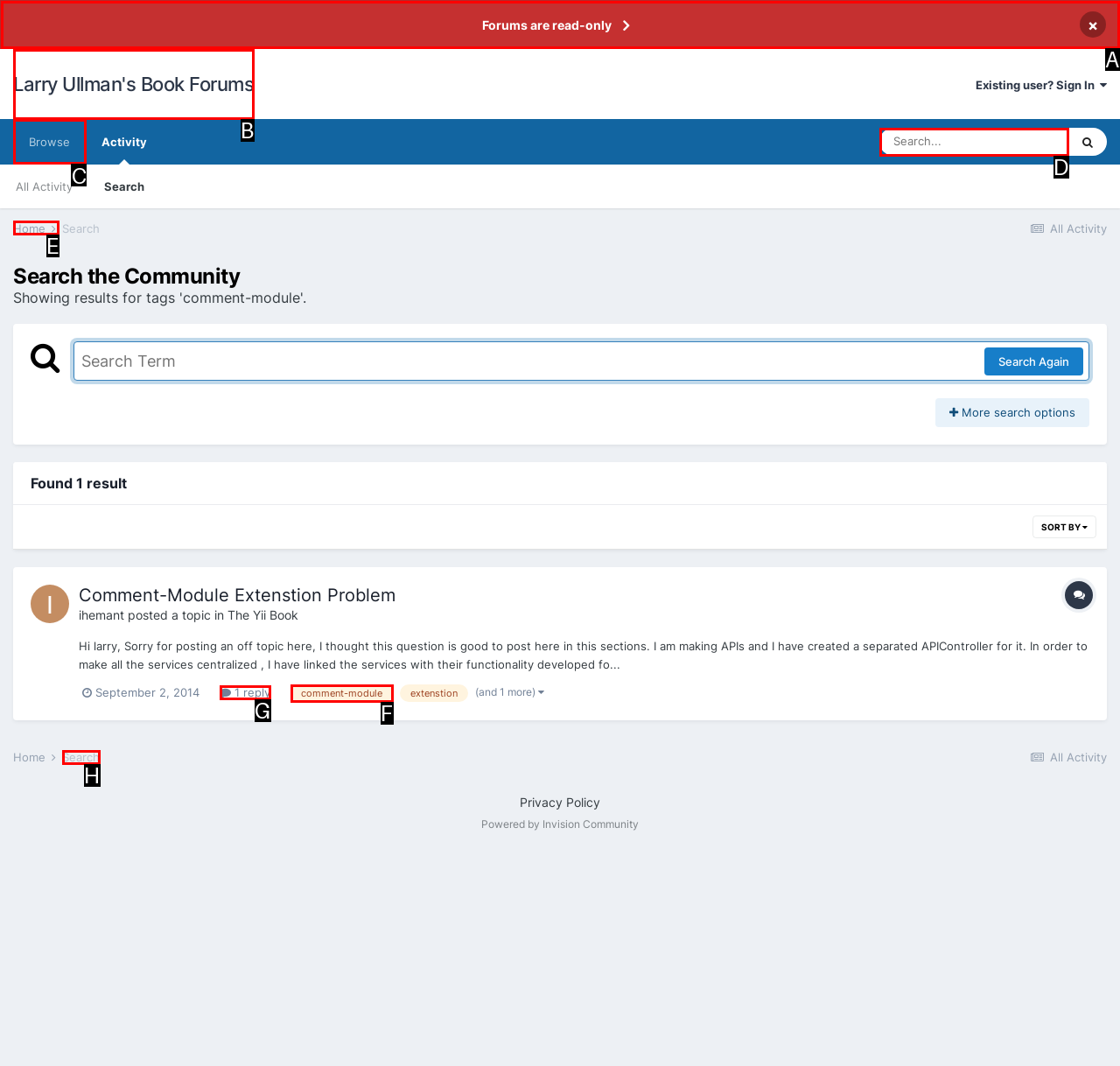Identify which lettered option completes the task: Browse the forums. Provide the letter of the correct choice.

C